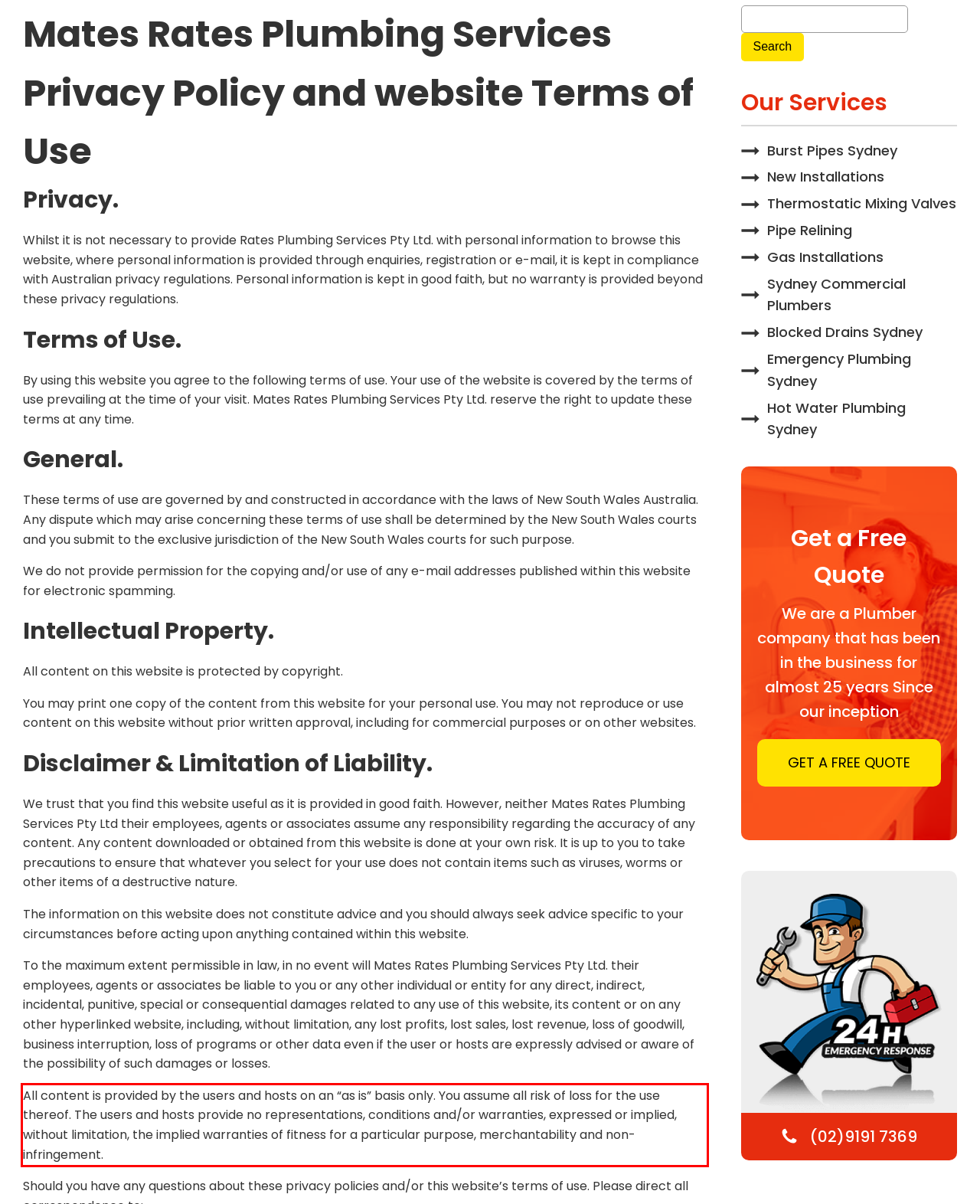With the given screenshot of a webpage, locate the red rectangle bounding box and extract the text content using OCR.

All content is provided by the users and hosts on an “as is” basis only. You assume all risk of loss for the use thereof. The users and hosts provide no representations, conditions and/or warranties, expressed or implied, without limitation, the implied warranties of fitness for a particular purpose, merchantability and non-infringement.